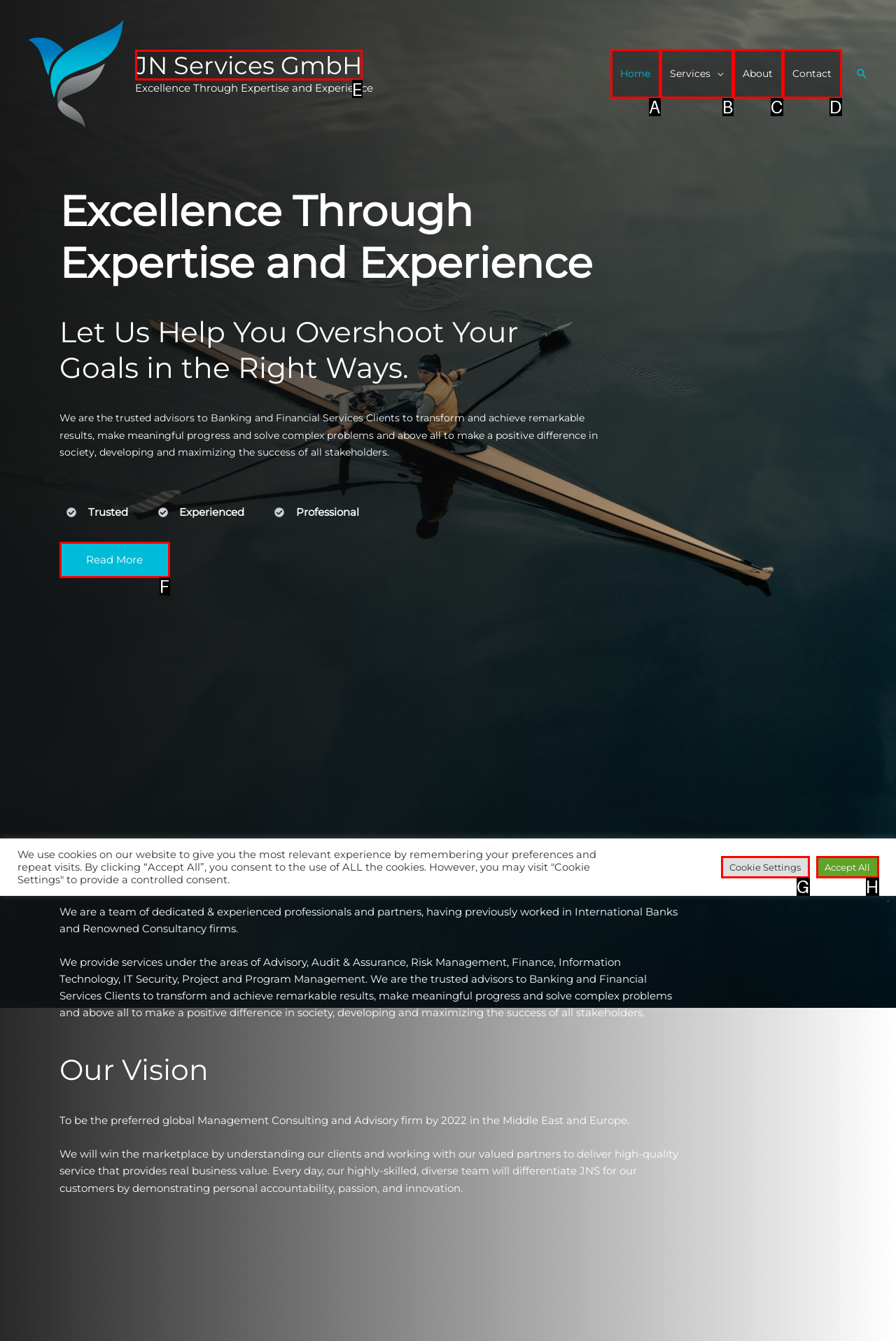Find the option that aligns with: JN Services GmbH
Provide the letter of the corresponding option.

E